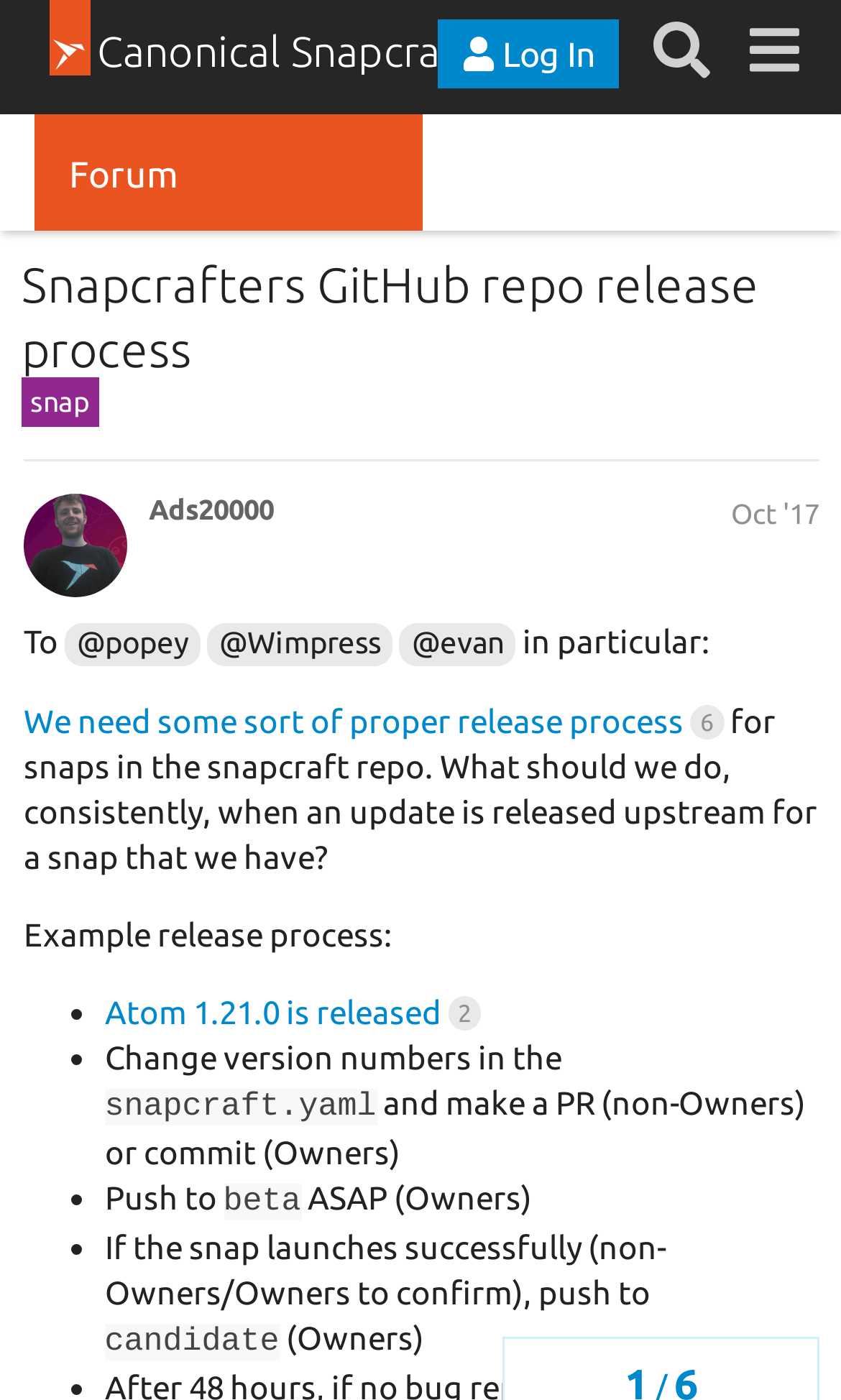Who are the people mentioned in the webpage?
Using the image as a reference, deliver a detailed and thorough answer to the question.

The people mentioned in the webpage can be found in the links '@popey', '@Wimpress', and '@evan' which are child elements of the heading 'Snapcrafters GitHub repo release process'.